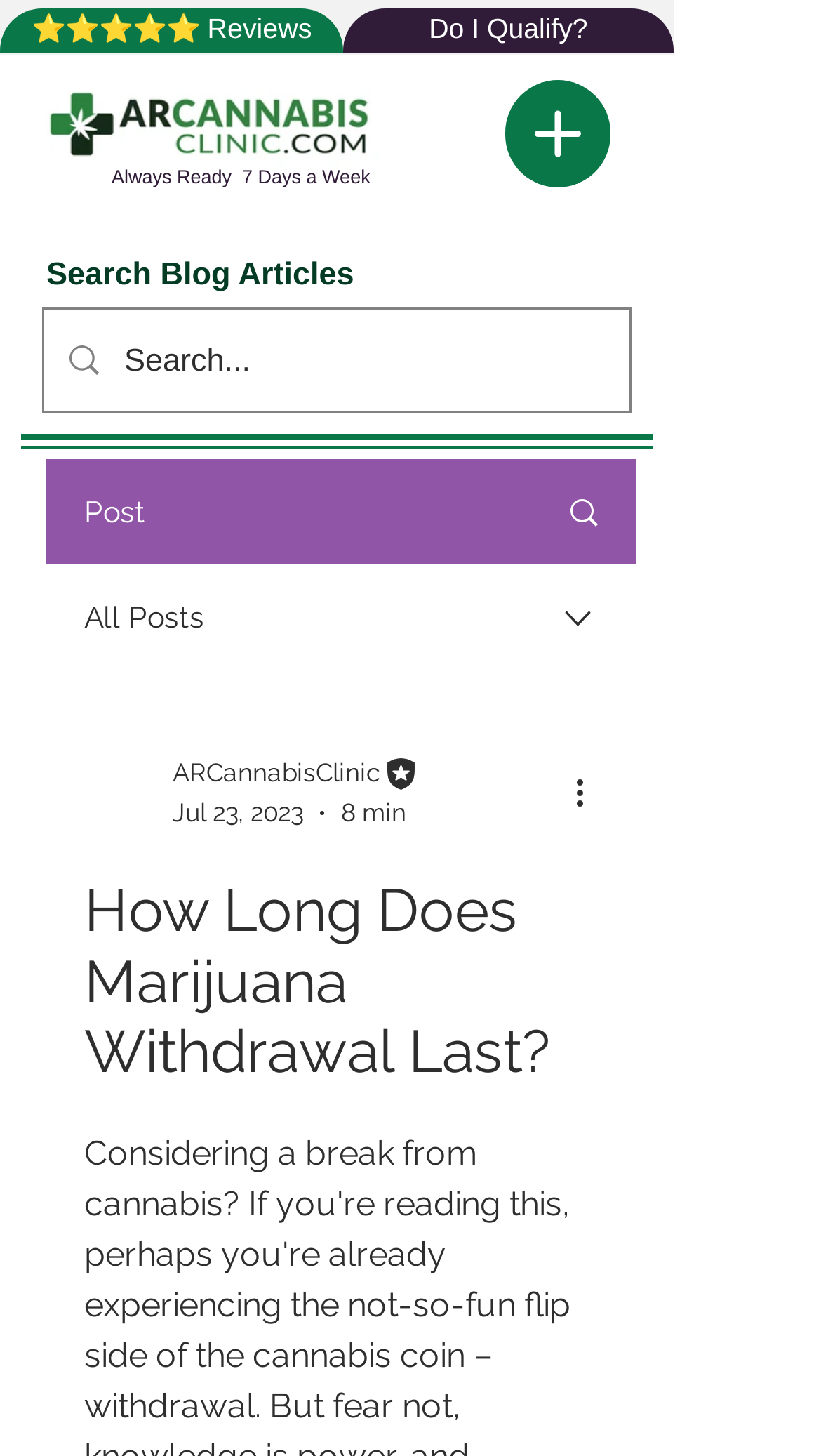Give a comprehensive overview of the webpage, including key elements.

The webpage is about navigating the complexities of marijuana withdrawal, as indicated by the title "How Long Does Marijuana Withdrawal Last?". At the top left of the page, there is a logo of ARCannabisClinic, which is also a link to the main homepage. Next to the logo, there are two links: "⭐⭐⭐⭐⭐ Reviews" and "Do I Qualify?".

Below the logo and links, there is a button to open a navigation menu. To the right of the button, there is a heading that reads "Always Ready 7 Days a Week". Below this heading, there is a search bar with a magnifying glass icon, where users can search for blog articles. The search bar is accompanied by a generic text that says "Search Blog Articles".

On the left side of the page, there are several links and images, including a post title, an "All Posts" link, and a combobox with options such as "ARCannabisClinic", "Editor", and a date "Jul 23, 2023". There is also a button with a "More actions" dropdown menu.

The main content of the page is a heading that reads "How Long Does Marijuana Withdrawal Last?", which is likely the title of an article or blog post. The article appears to be written by an editor and was published on July 23, 2023, taking approximately 8 minutes to read.